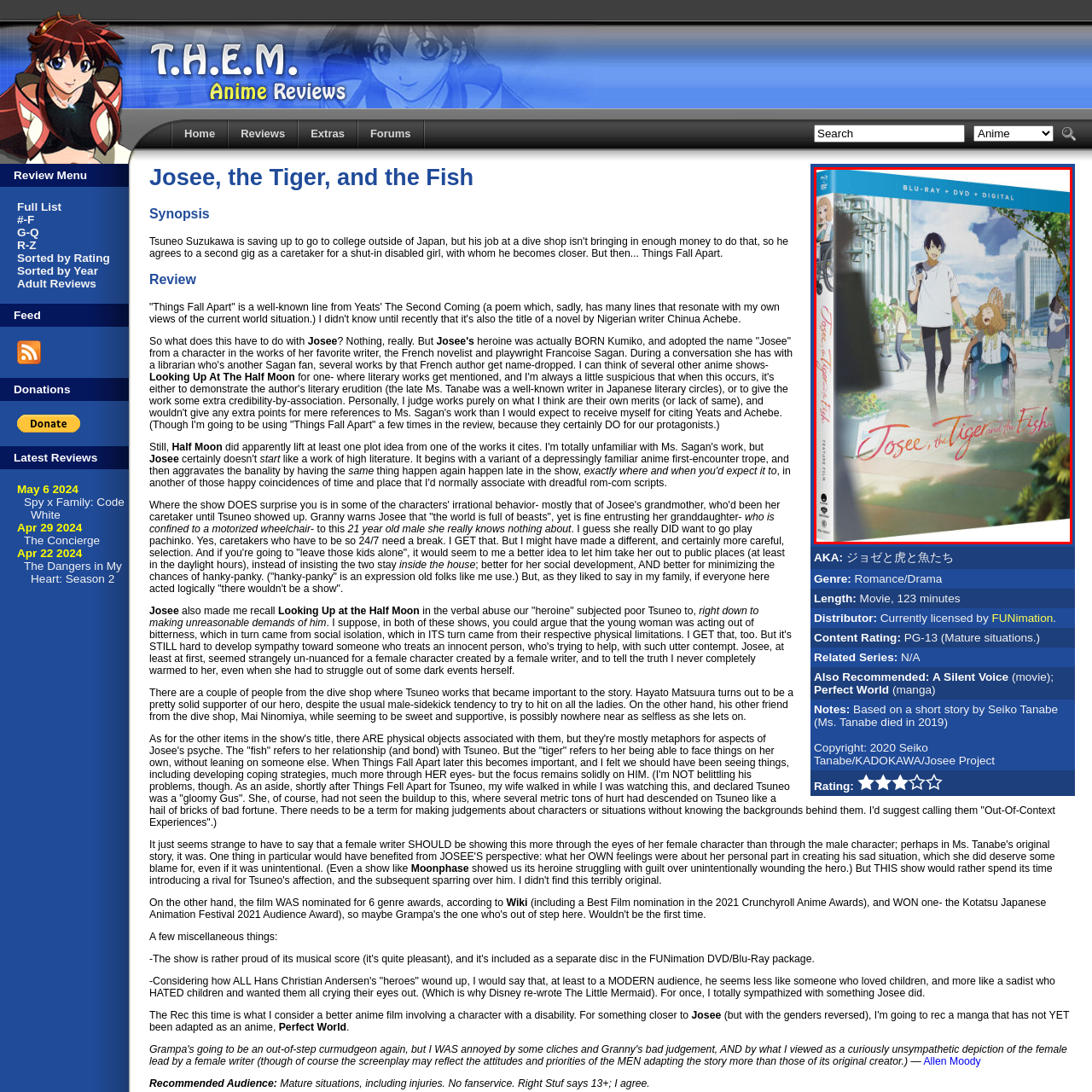Detail the features and components of the image inside the red outline.

The image showcases the Blu-ray, DVD, and Digital release of "Josee, the Tiger and the Fish," an animated film celebrated for its poignant storytelling and beautiful artwork. The cover depicts a heartwarming moment between the central characters in a vibrant outdoor setting, illustrating themes of connection and adventure. The title is prominently displayed in an elegant font in a soft pink hue, paired with a serene background that features lush greenery and architectural elements, reflecting the film’s romantic and dramatic essence. Beneath the title, the packaging highlights the various formats included, inviting viewers to experience this enchanting story of love and resilience.